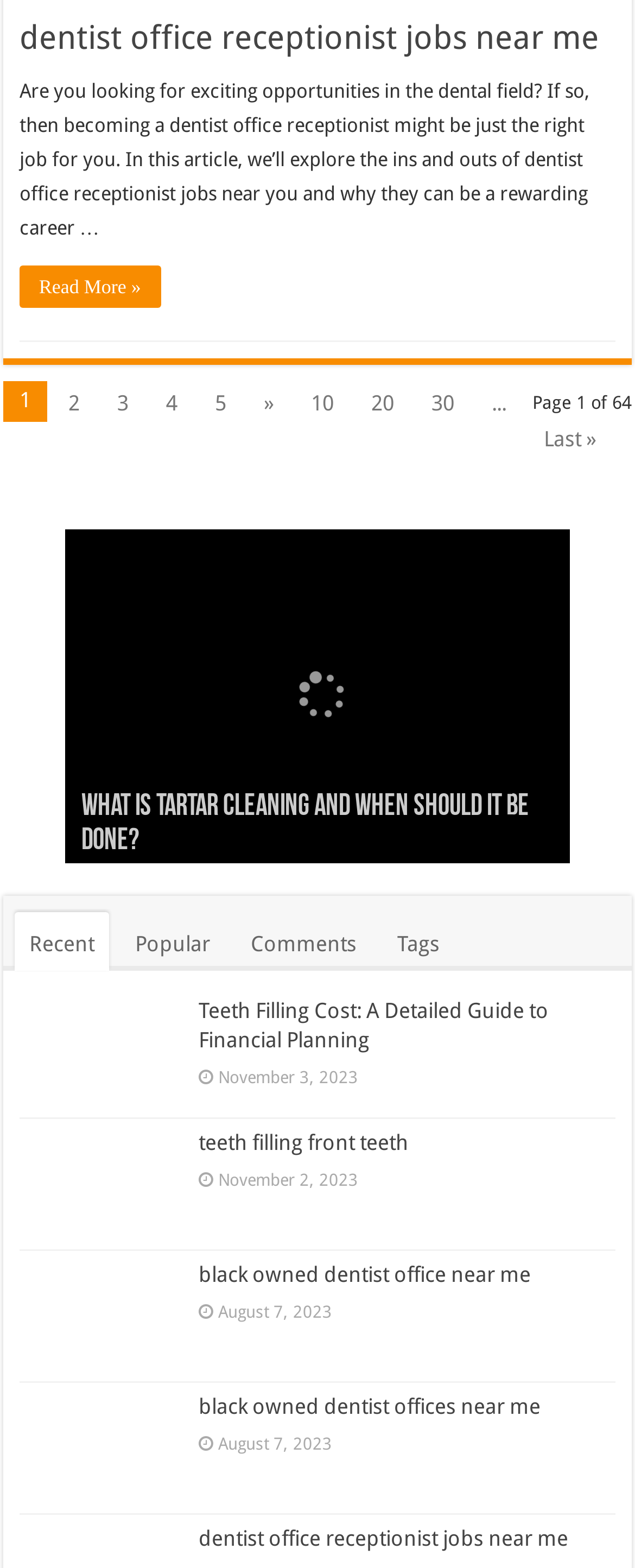Locate the bounding box coordinates of the clickable element to fulfill the following instruction: "Read more about dentist office receptionist jobs near me". Provide the coordinates as four float numbers between 0 and 1 in the format [left, top, right, bottom].

[0.031, 0.011, 0.943, 0.036]